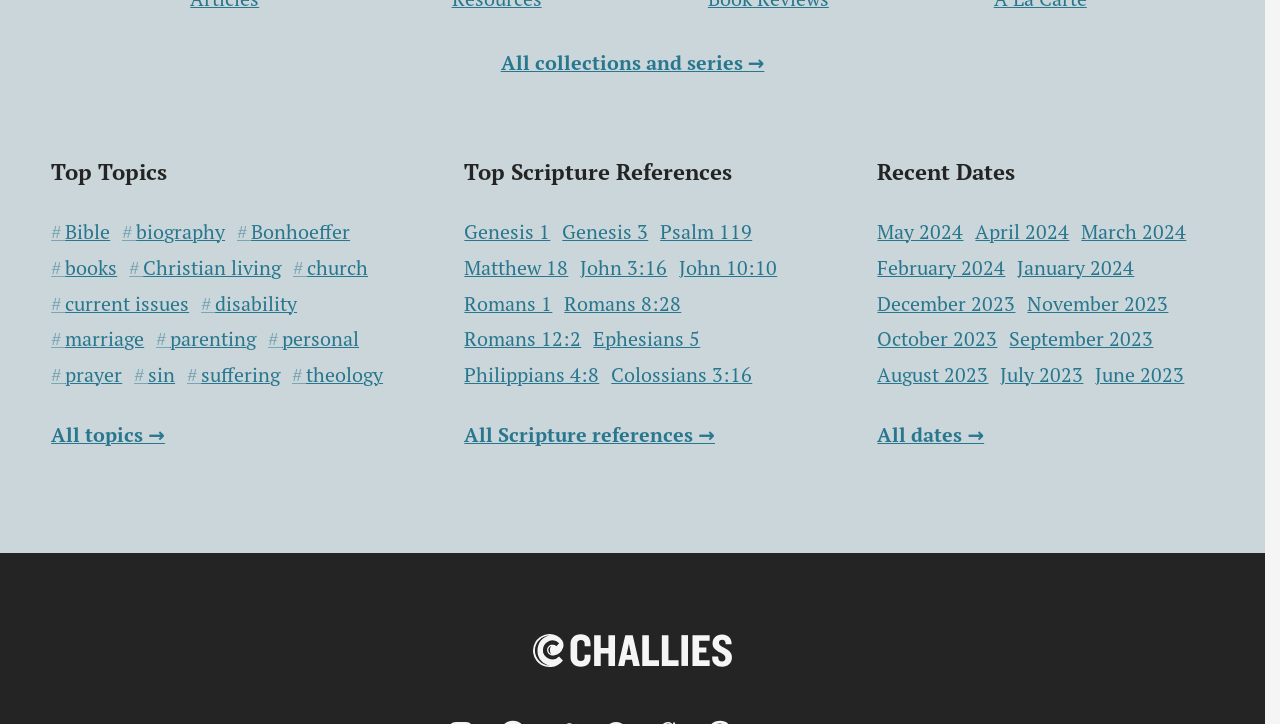Provide a one-word or short-phrase answer to the question:
How many items are in the 'prayer' topic?

157